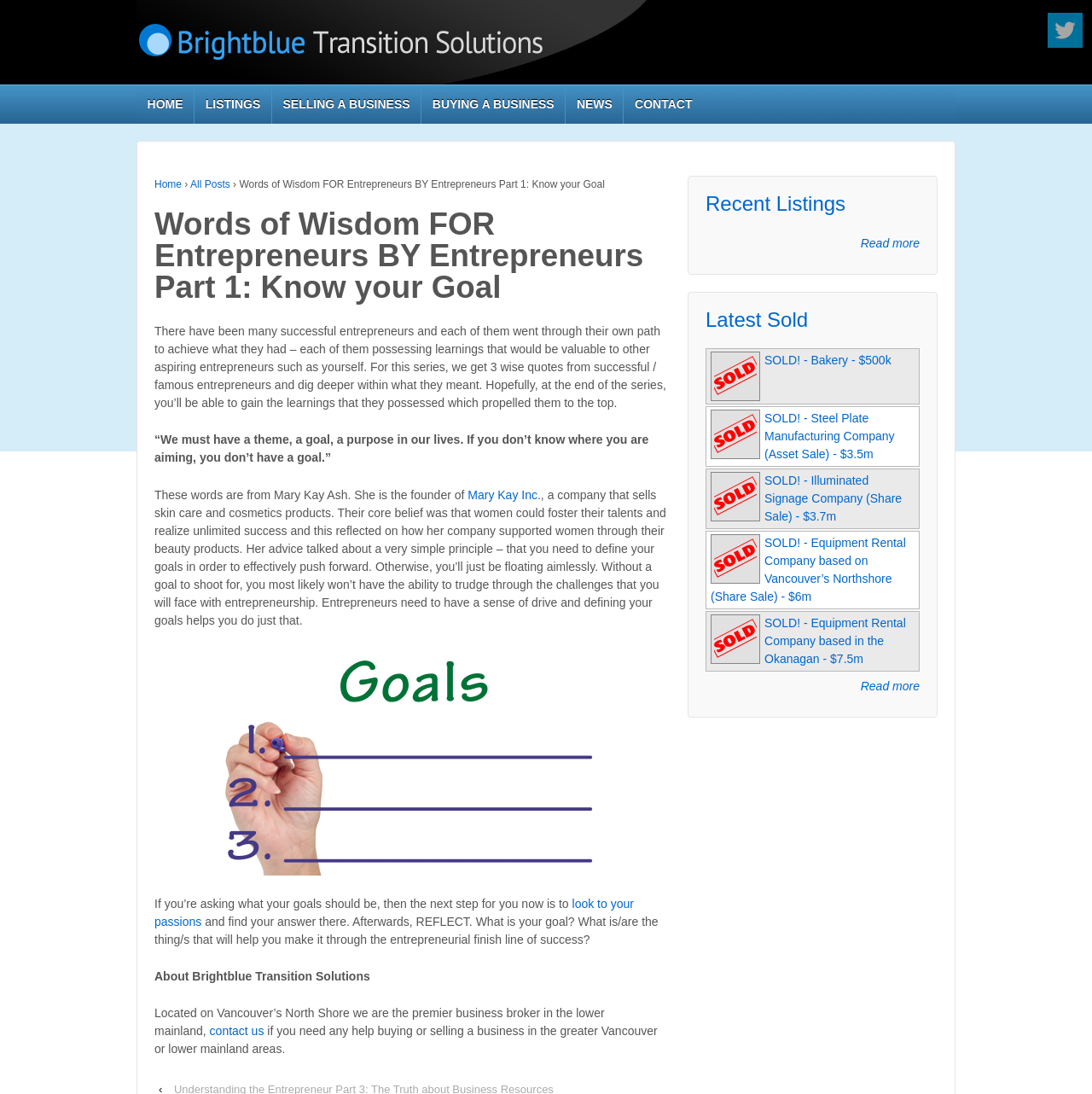Describe all the key features of the webpage in detail.

This webpage is about entrepreneurship, specifically featuring a series of articles titled "Words of Wisdom FOR Entrepreneurs BY Entrepreneurs". The page has a top navigation bar with links to "HOME", "LISTINGS", "SELLING A BUSINESS", "BUYING A BUSINESS", "NEWS", and "CONTACT". Below the navigation bar, there is a section with a heading "Words of Wisdom FOR Entrepreneurs BY Entrepreneurs Part 1: Know your Goal" and a brief introduction to the series.

The main content of the page is an article that discusses the importance of setting goals in entrepreneurship, featuring a quote from Mary Kay Ash, the founder of Mary Kay Inc. The article explains how defining goals helps entrepreneurs stay focused and motivated. There are also links to related topics, such as "goal_setting" and "look to your passions".

On the right side of the page, there is a section with links to "Recent Listings", "Latest Sold", and several specific business listings, including a bakery, a steel plate manufacturing company, and an equipment rental company. Each listing has a "Read more" link.

At the bottom of the page, there is a section about Brightblue Transition Solutions, a business broker located on Vancouver's North Shore, with a link to "contact us". There is also a Twitter icon in the bottom right corner of the page.